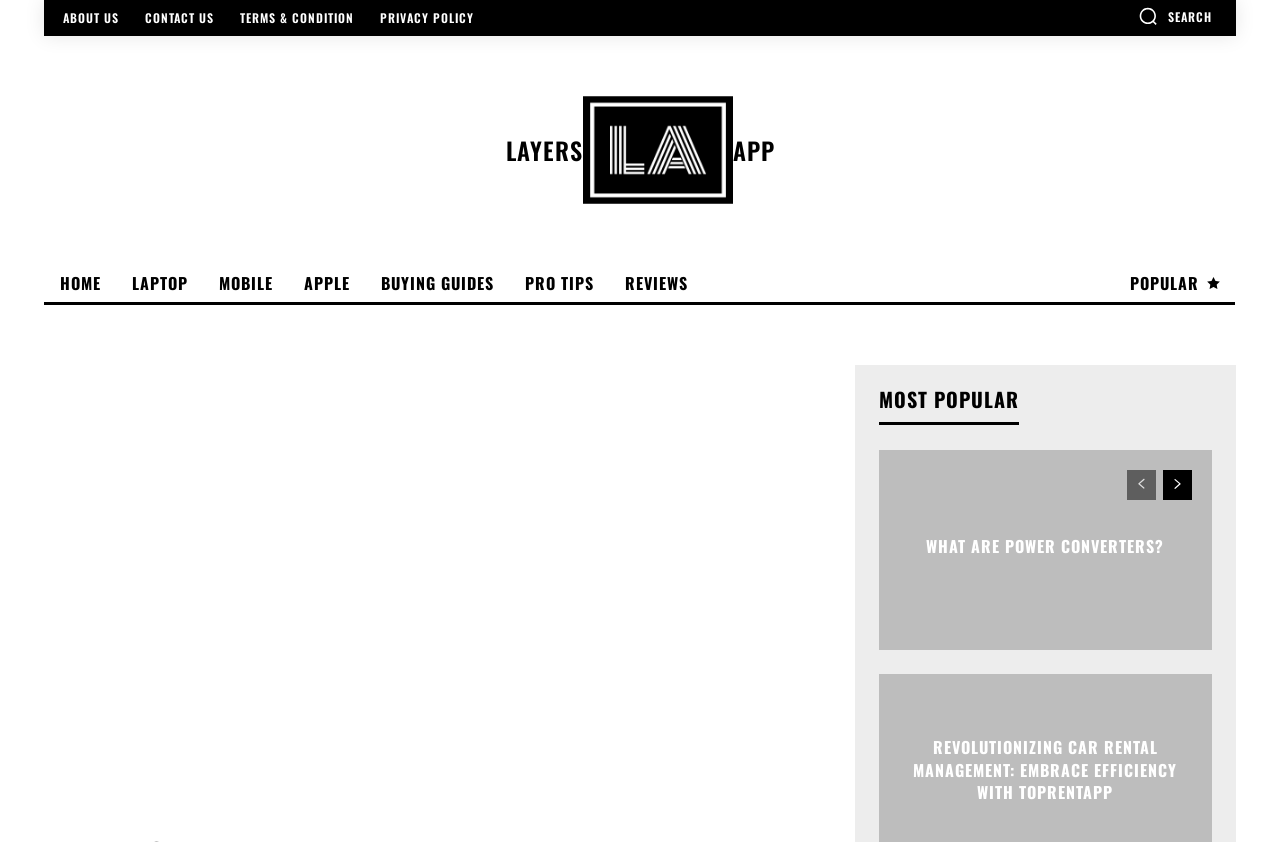Please identify the coordinates of the bounding box for the clickable region that will accomplish this instruction: "visit the home page".

[0.034, 0.313, 0.087, 0.359]